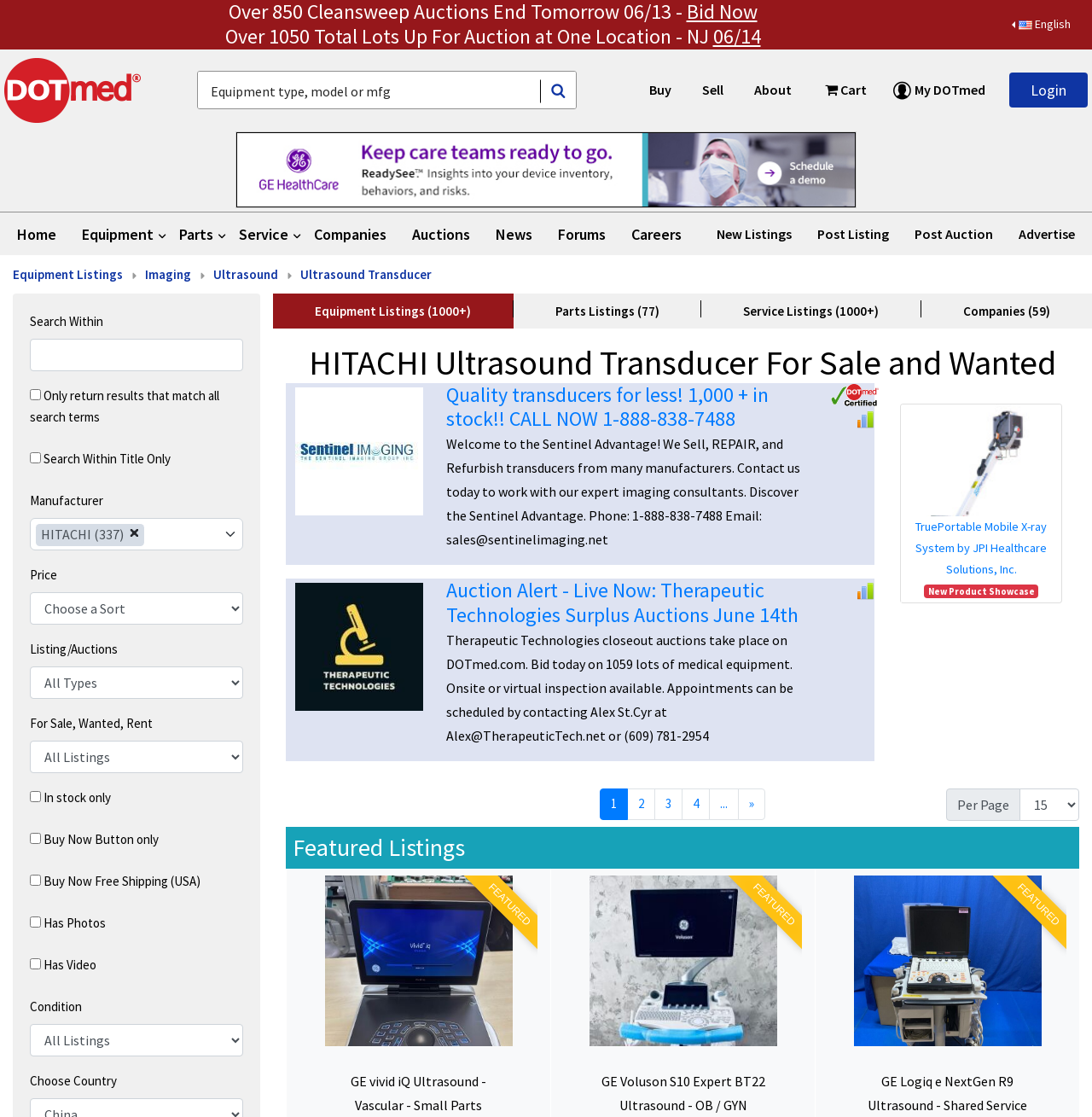What is the purpose of the 'Search Within' feature?
Look at the screenshot and give a one-word or phrase answer.

To search within specific fields